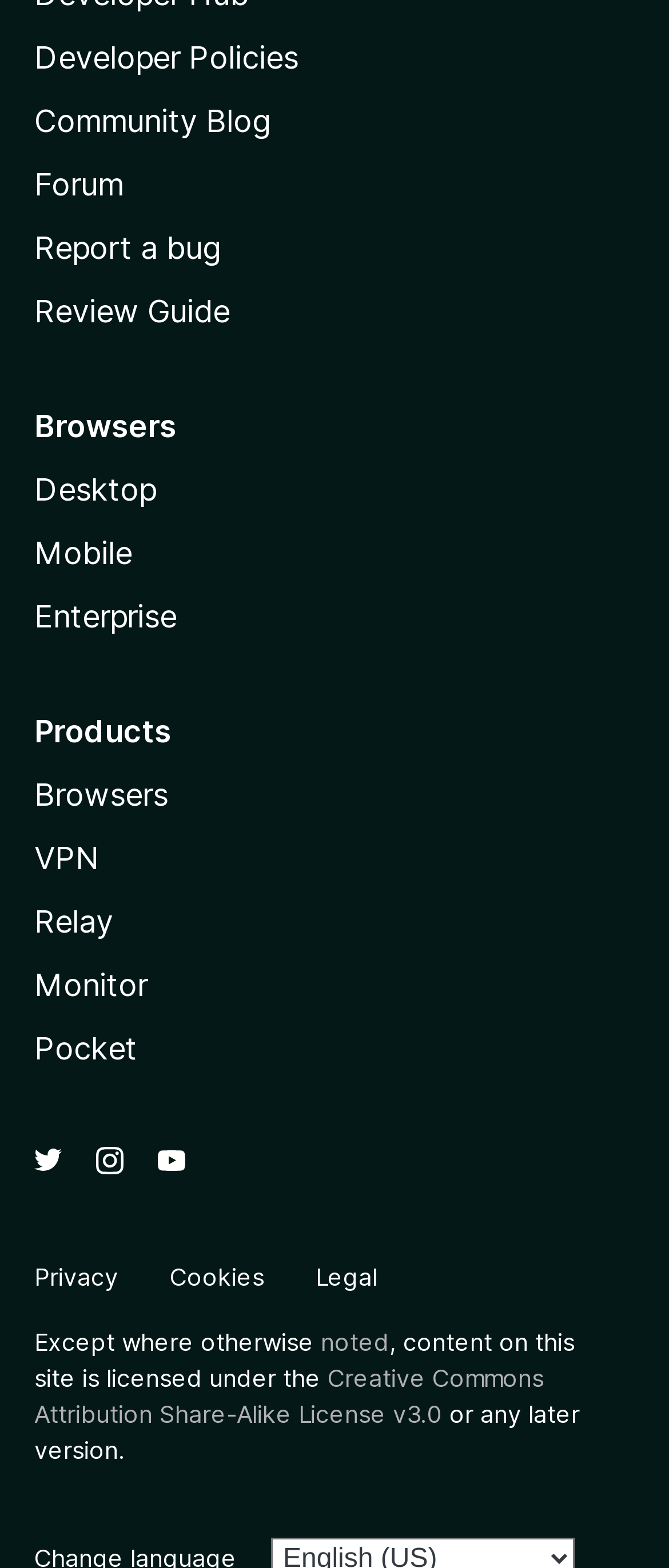Indicate the bounding box coordinates of the element that must be clicked to execute the instruction: "Learn about Browsers". The coordinates should be given as four float numbers between 0 and 1, i.e., [left, top, right, bottom].

[0.051, 0.257, 0.949, 0.286]